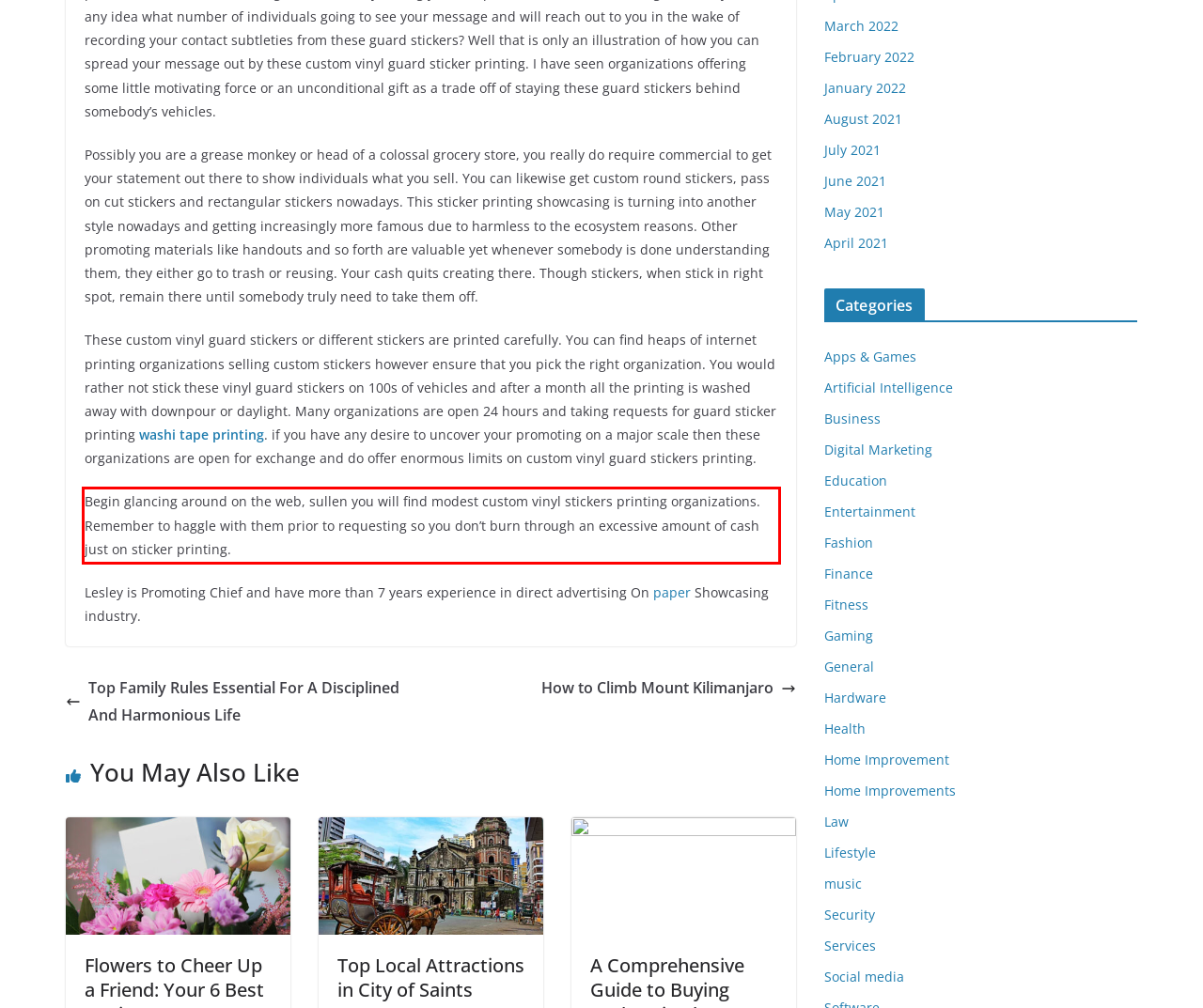Please use OCR to extract the text content from the red bounding box in the provided webpage screenshot.

Begin glancing around on the web, sullen you will find modest custom vinyl stickers printing organizations. Remember to haggle with them prior to requesting so you don’t burn through an excessive amount of cash just on sticker printing.